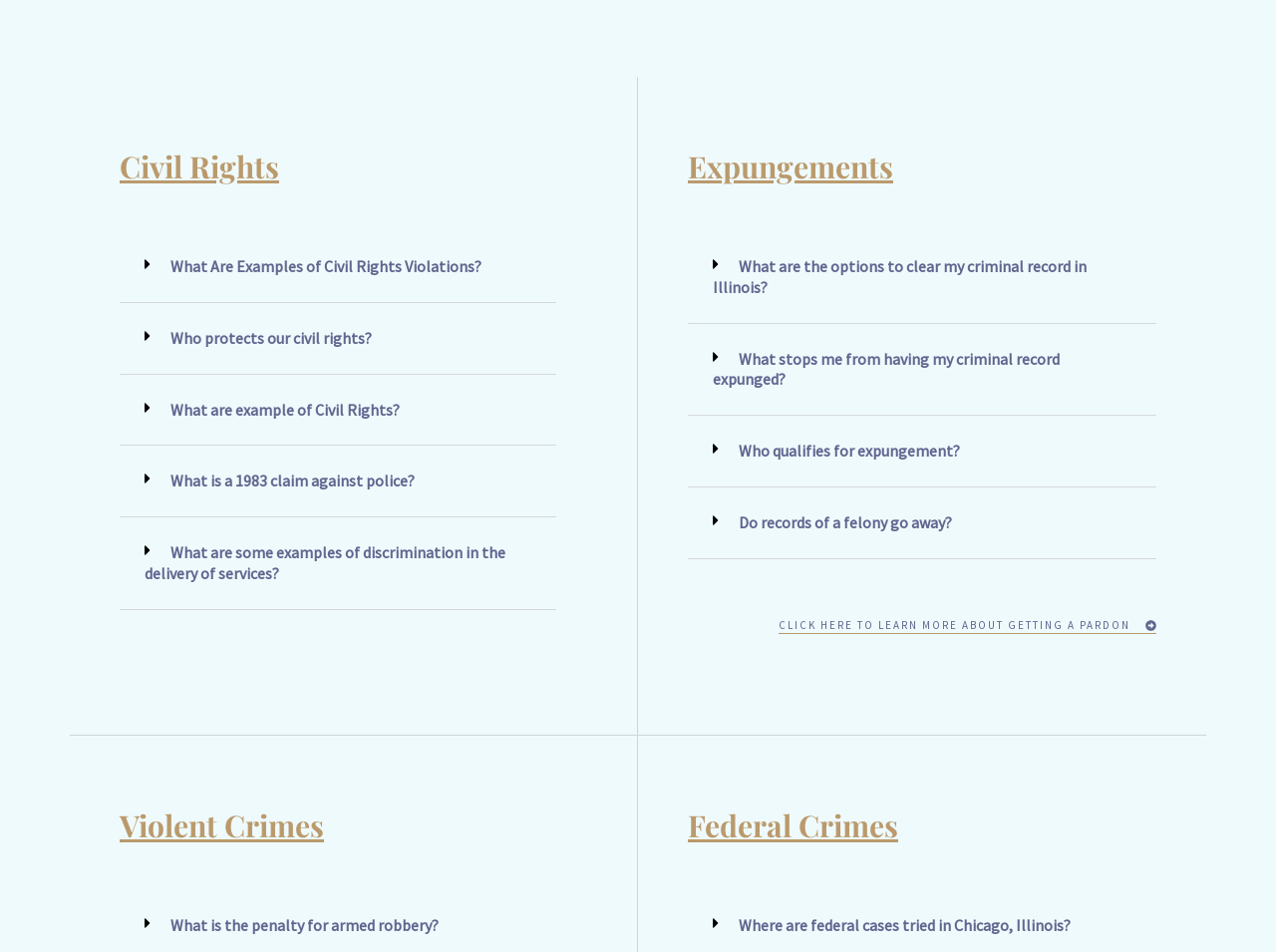From the webpage screenshot, identify the region described by Violent Crimes. Provide the bounding box coordinates as (top-left x, top-left y, bottom-right x, bottom-right y), with each value being a floating point number between 0 and 1.

[0.094, 0.846, 0.254, 0.888]